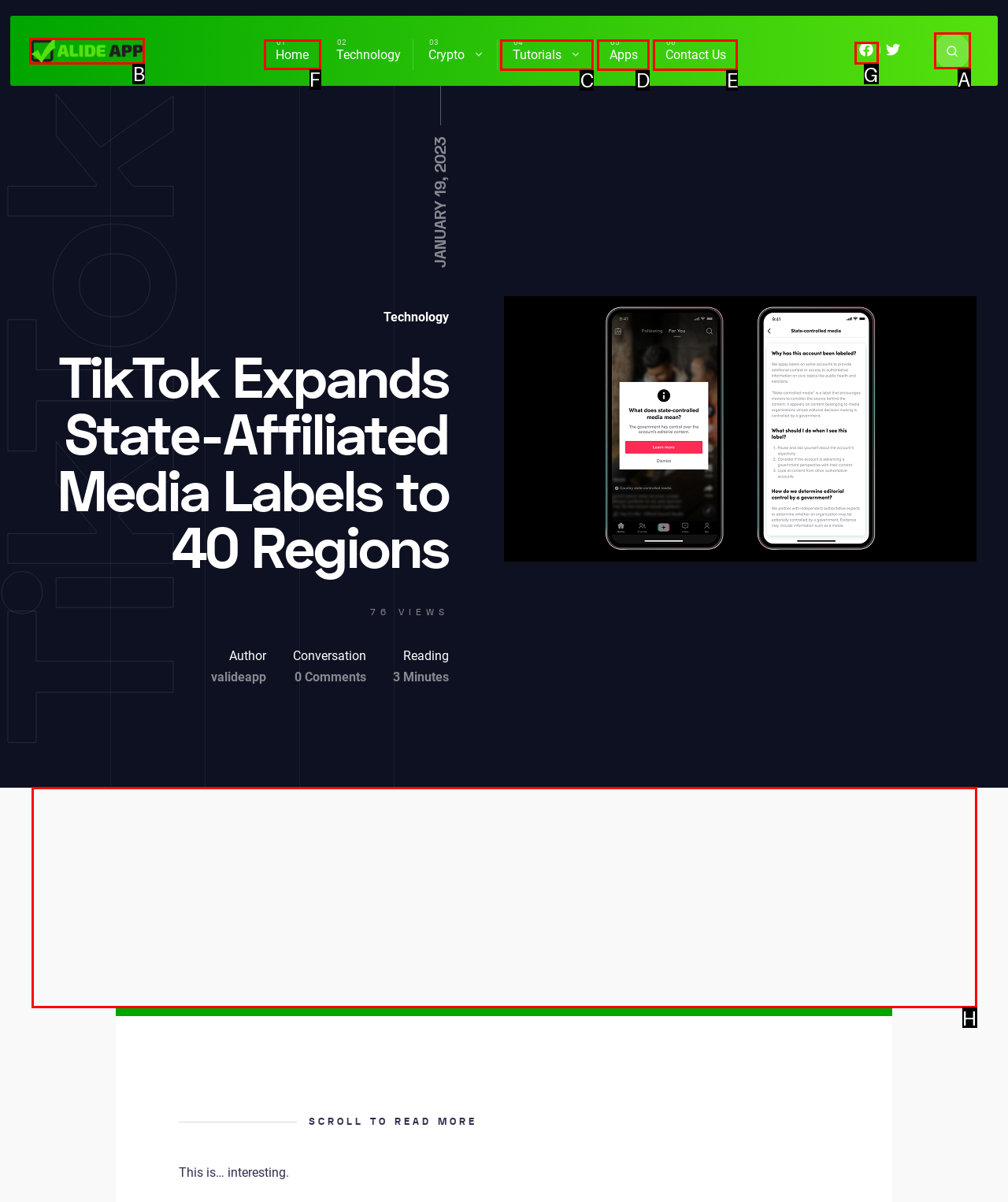Identify the correct lettered option to click in order to perform this task: View the FAQ page. Respond with the letter.

None